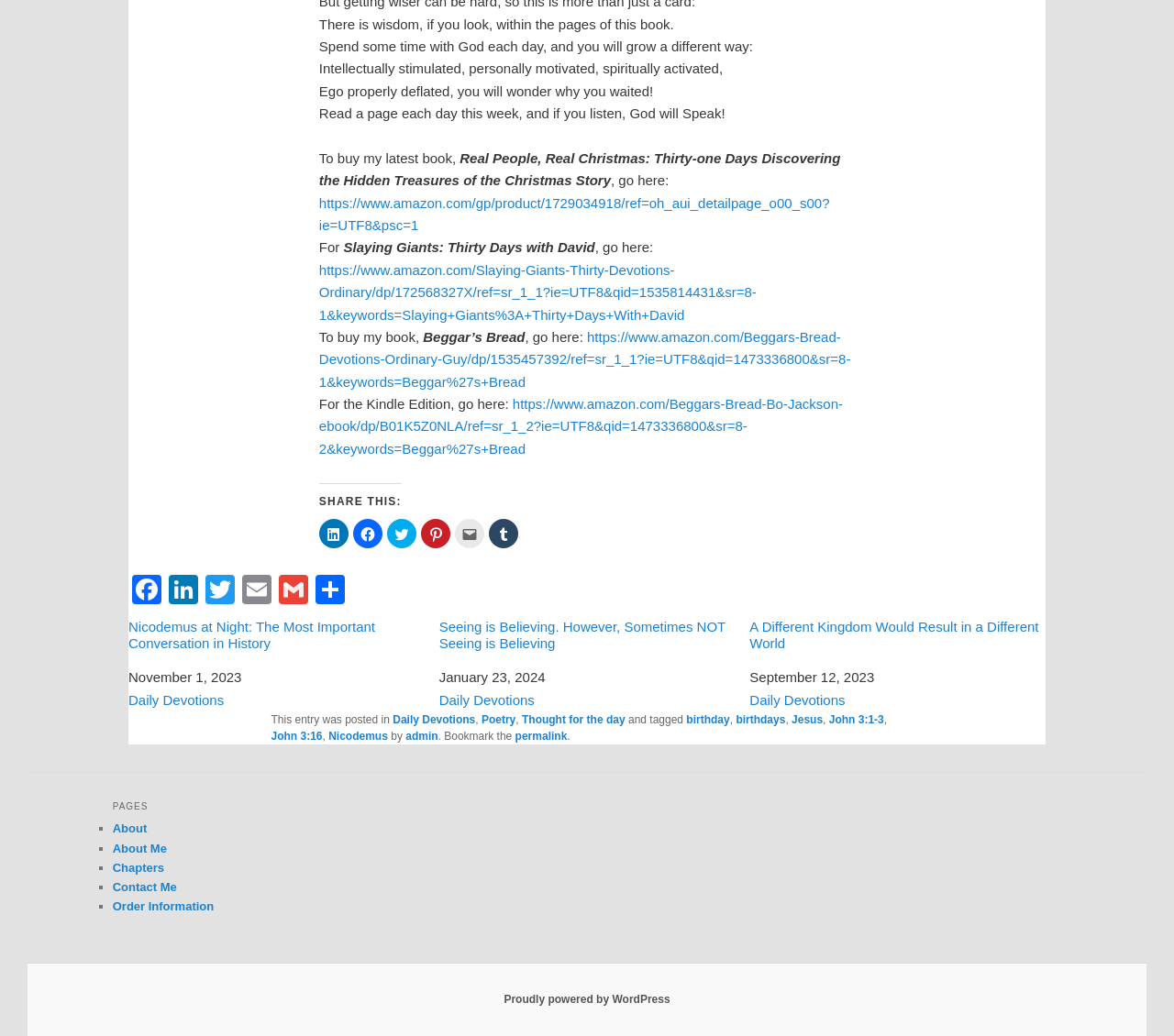Identify the bounding box coordinates of the clickable region necessary to fulfill the following instruction: "Buy the book 'Real People, Real Christmas'". The bounding box coordinates should be four float numbers between 0 and 1, i.e., [left, top, right, bottom].

[0.272, 0.188, 0.707, 0.225]